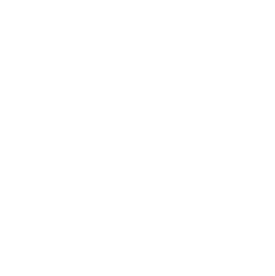Give an elaborate caption for the image.

The image depicts a graphic illustration associated with "Floor Graphics," showcasing an eye-catching and informative design suitable for various indoor environments such as retail stores and offices. Floor graphics are often used to enhance ambiance, direct foot traffic, or convey promotional messages, making them effective tools for increasing brand visibility. In this context, the image serves as a visual representation of the impactful and versatile applications of floor graphics in enhancing customer experience and brand communication.